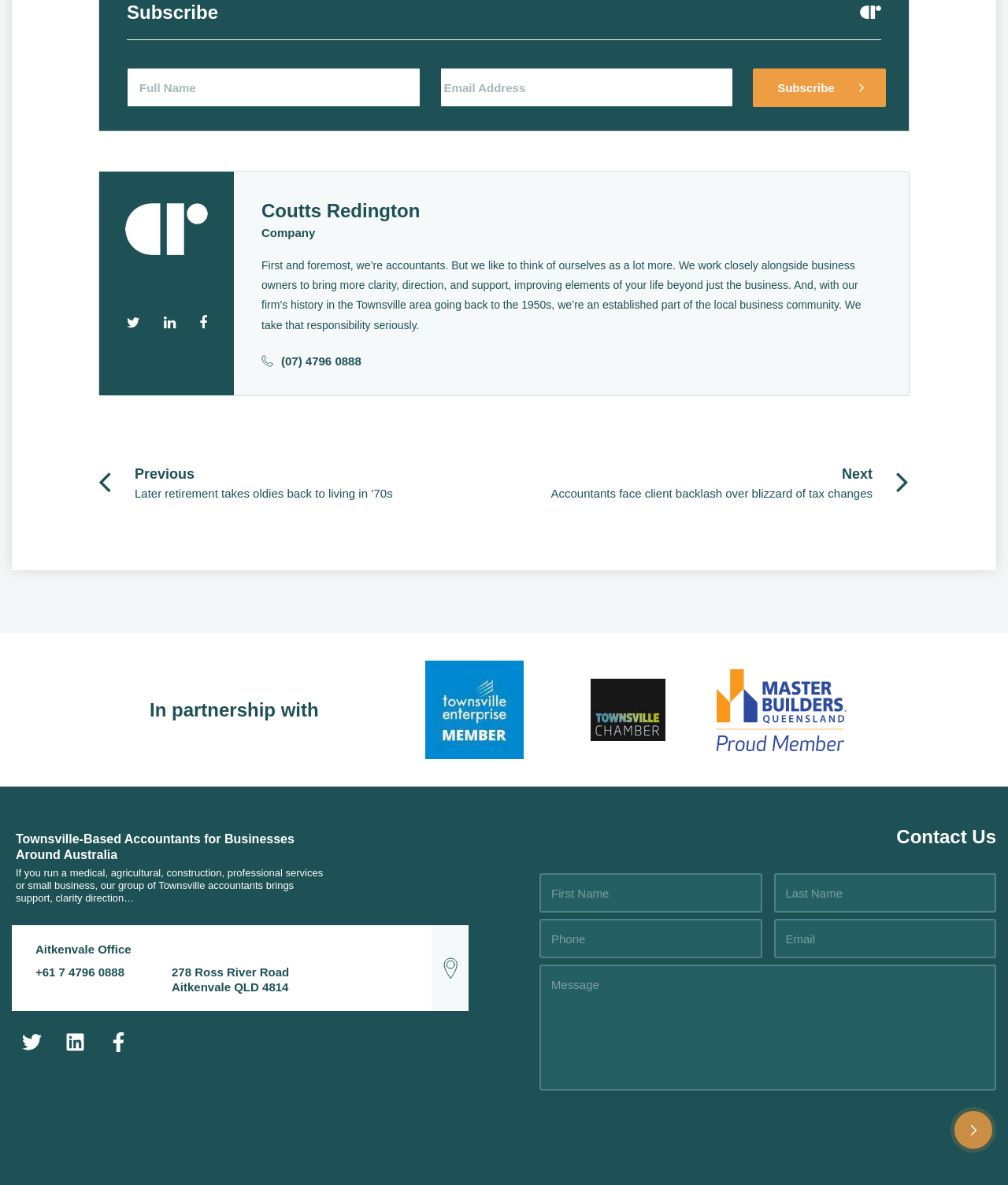Locate the bounding box coordinates of the clickable area needed to fulfill the instruction: "Enter your email address".

[0.126, 0.057, 0.417, 0.09]